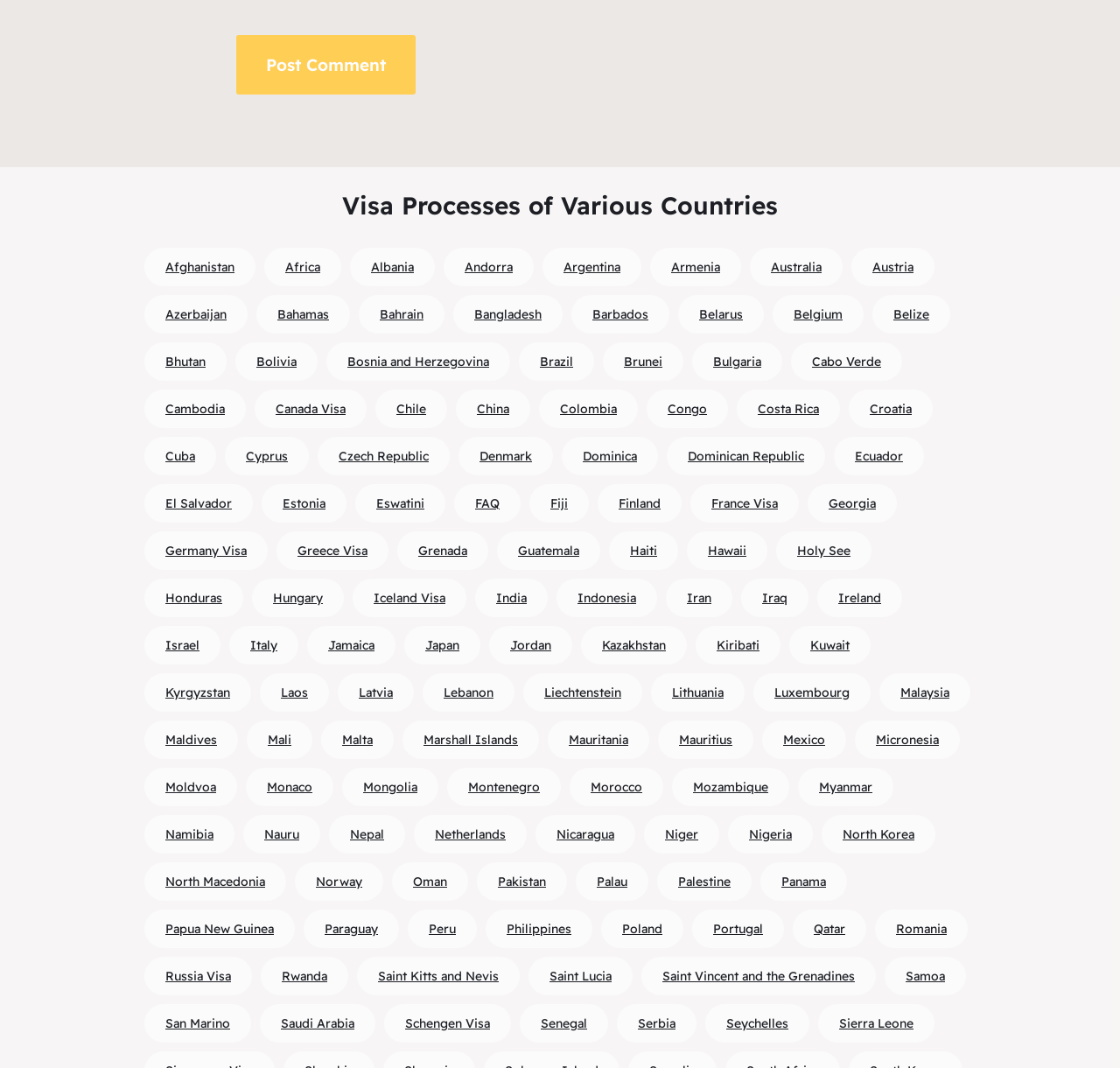What is the first country listed alphabetically?
Please give a detailed and elaborate answer to the question based on the image.

By looking at the links on the webpage, I can see that the first country listed alphabetically is Afghanistan, which is located at the top-left corner of the webpage.